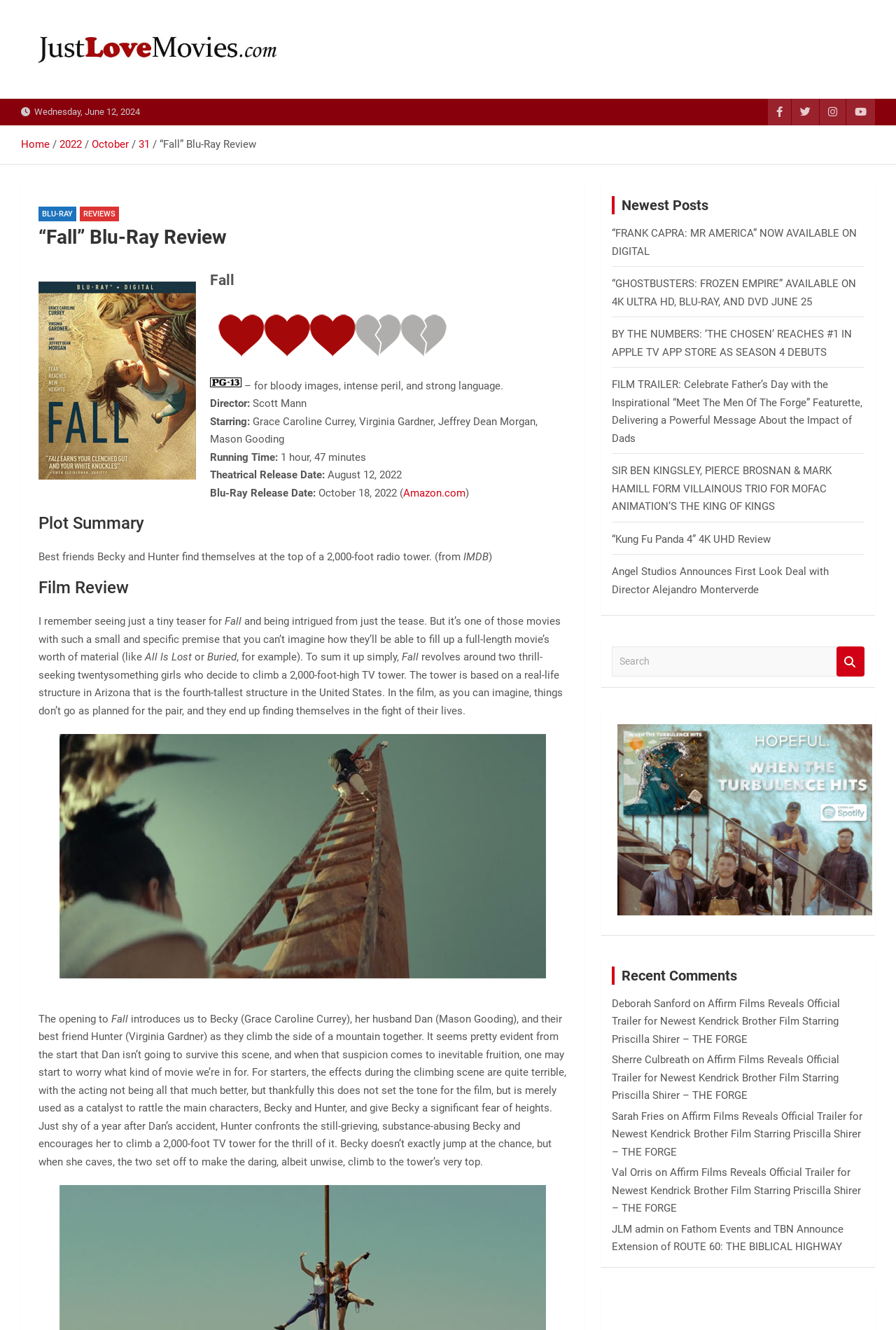Find the bounding box coordinates for the area that must be clicked to perform this action: "Search for something".

[0.683, 0.486, 0.934, 0.509]